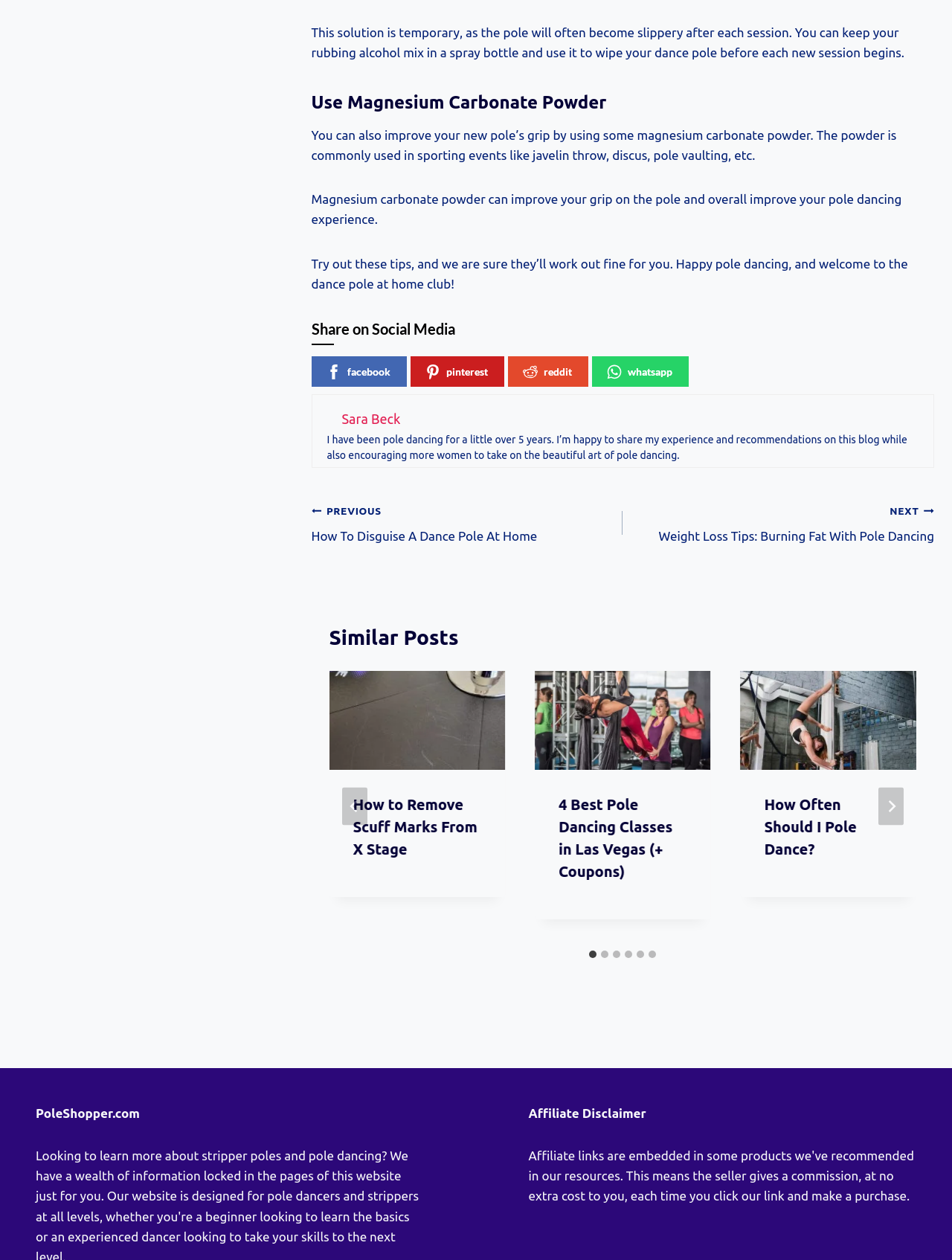What is the purpose of the 'Share on Social Media' section?
Please look at the screenshot and answer in one word or a short phrase.

To share on social media